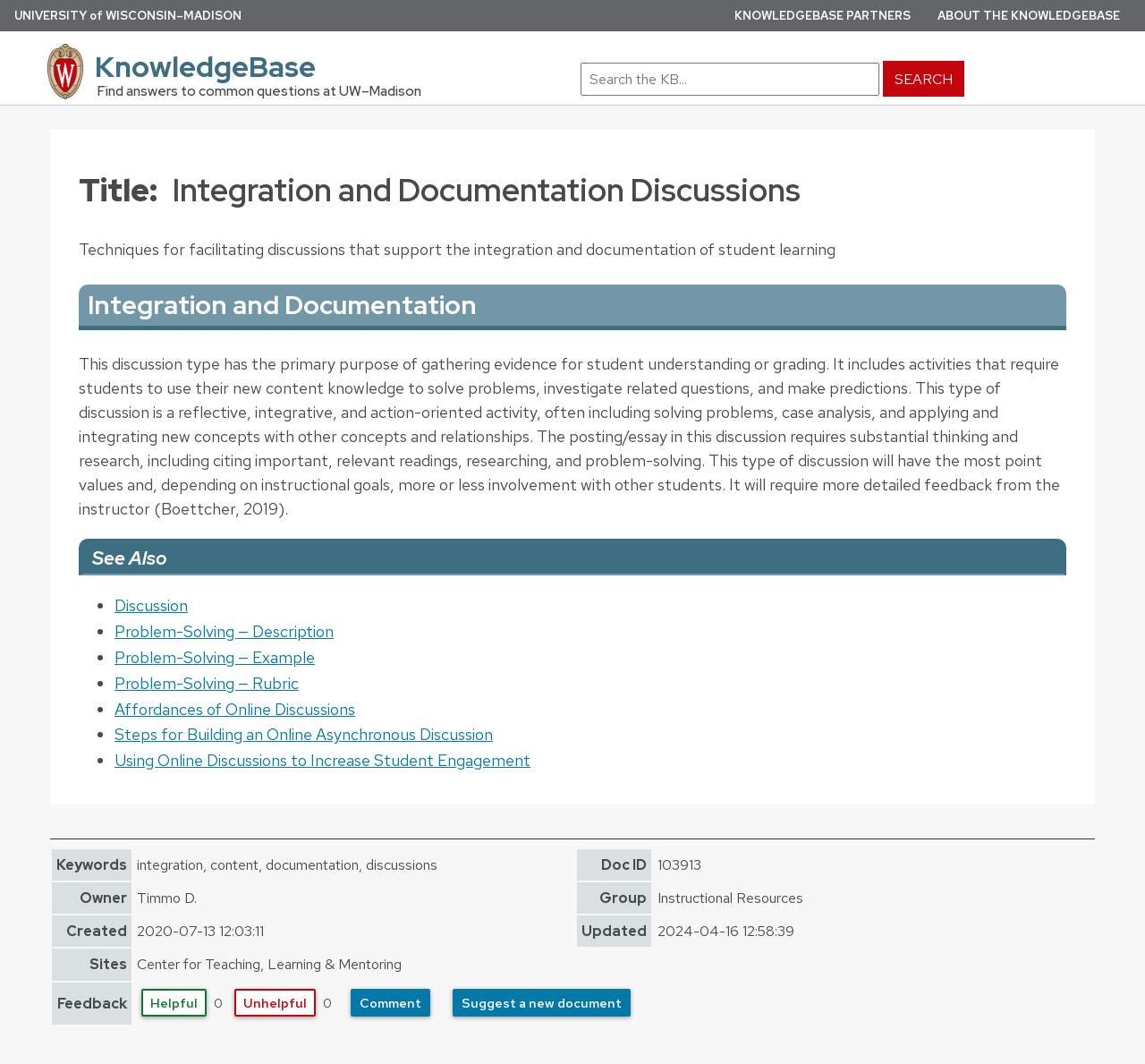Please mark the clickable region by giving the bounding box coordinates needed to complete this instruction: "Provide feedback on the document".

[0.116, 0.923, 0.955, 0.963]